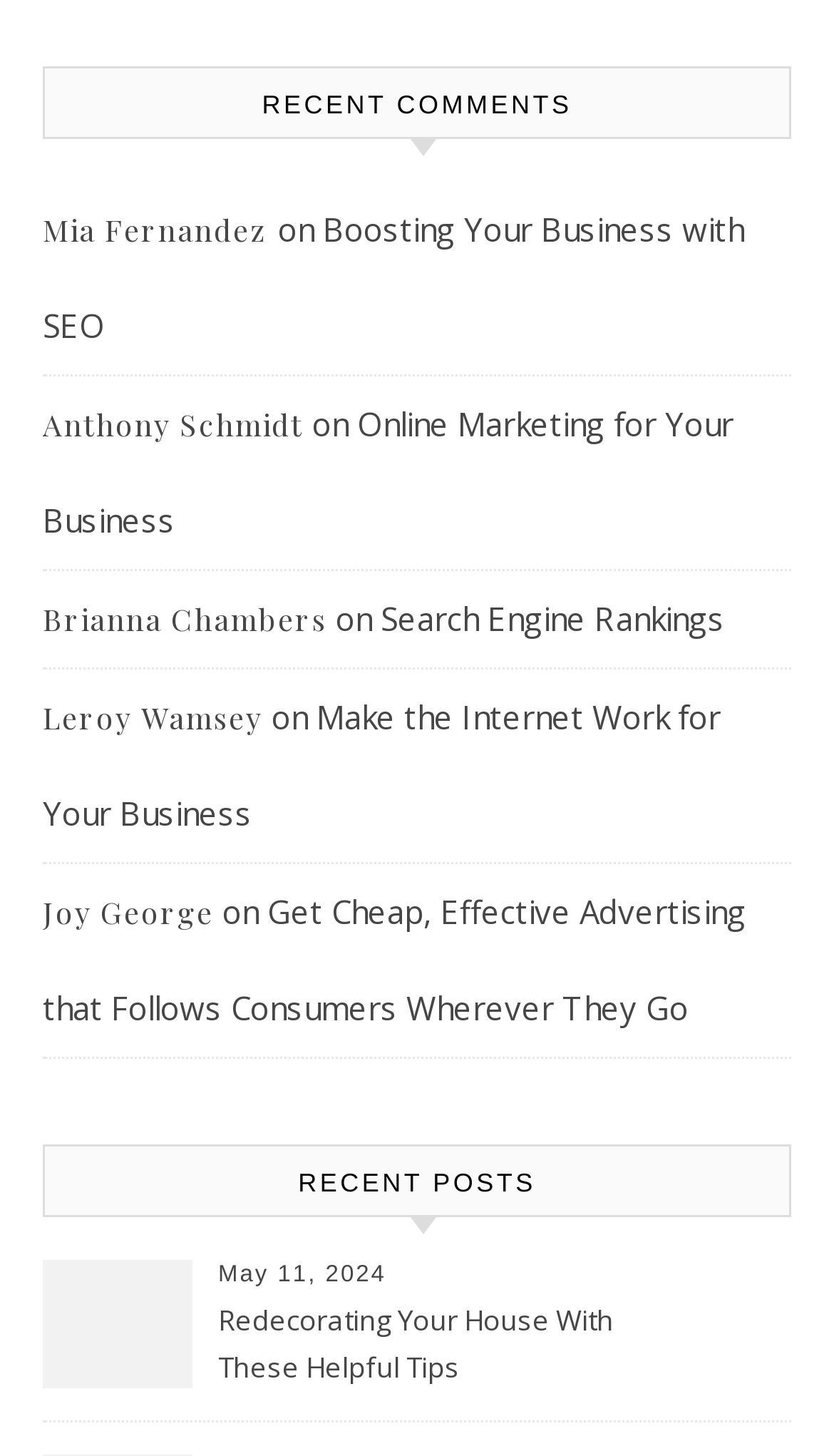What is the title of the latest post?
Please use the image to provide a one-word or short phrase answer.

Redecorating Your House With These Helpful Tips